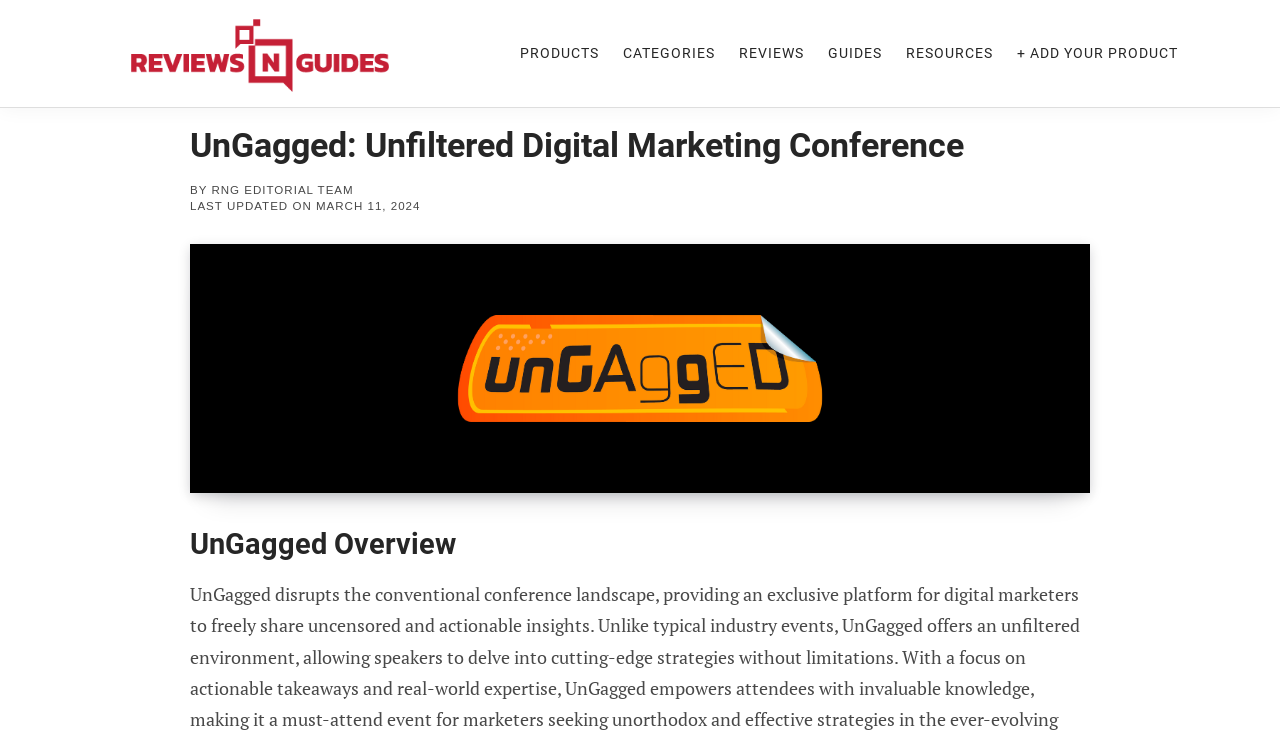Locate the bounding box coordinates of the clickable region to complete the following instruction: "Read the 'UnGagged Overview' heading."

[0.148, 0.718, 0.852, 0.766]